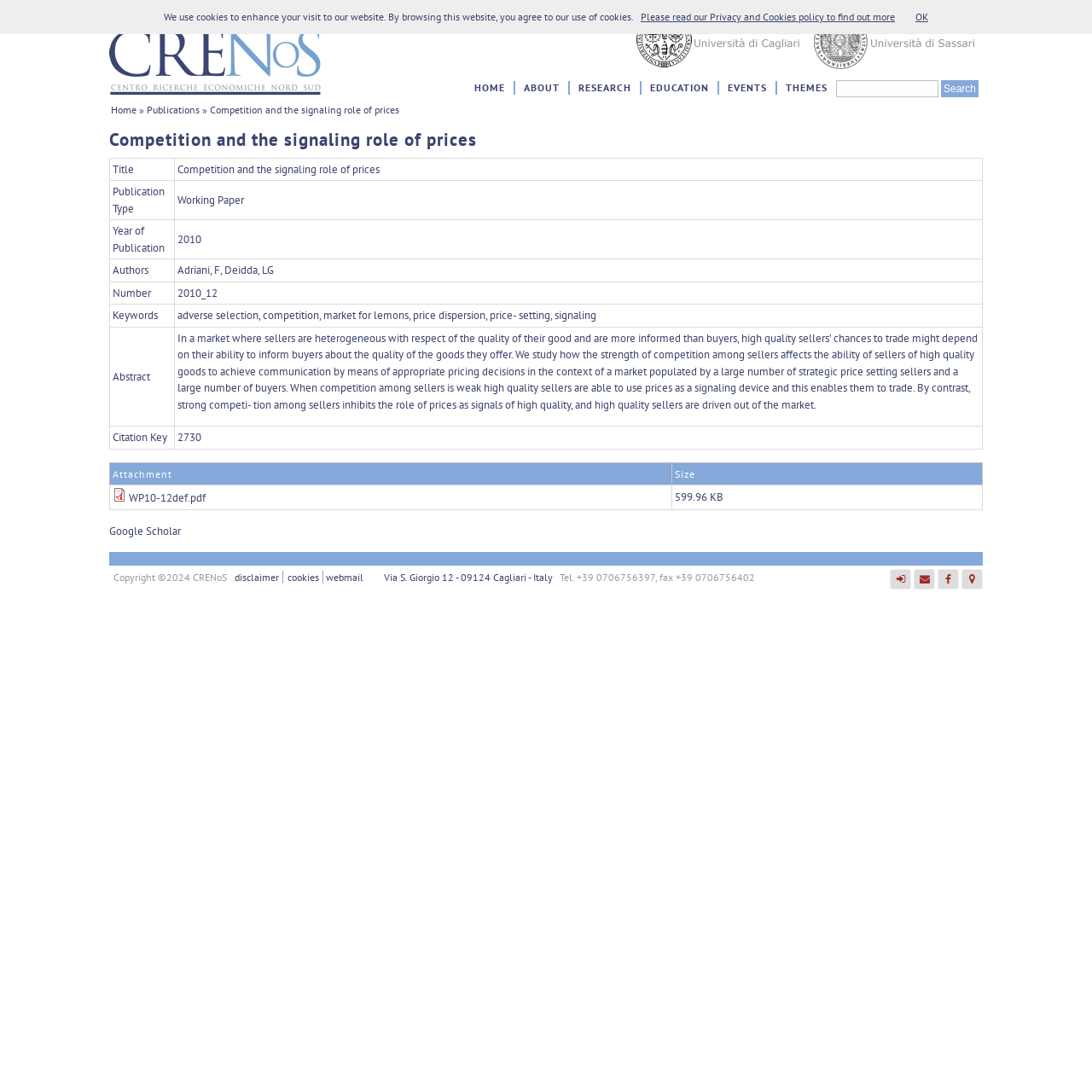Who are the authors of the publication?
Answer with a single word or phrase by referring to the visual content.

Adriani, F, Deidda, LG